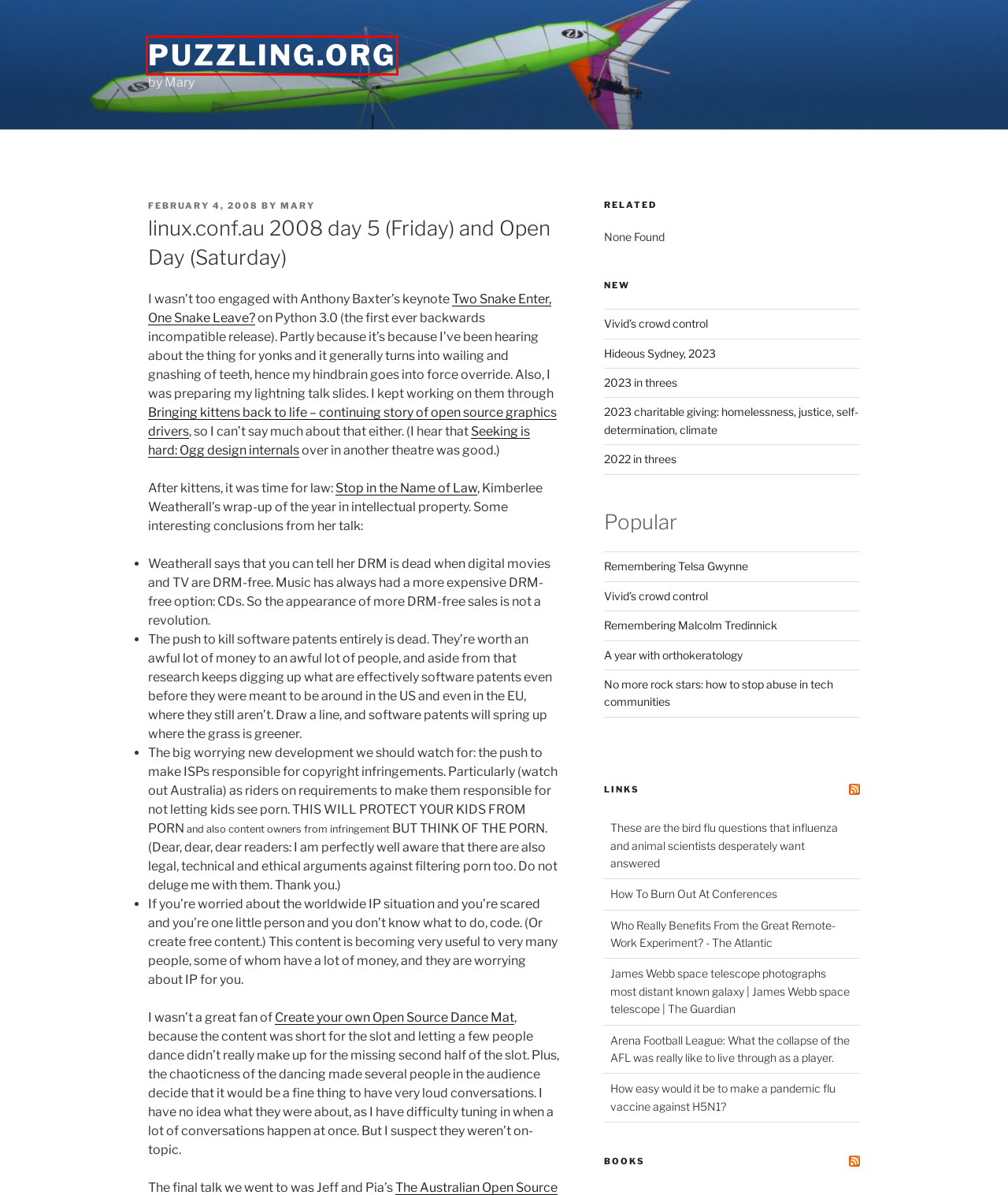You are given a webpage screenshot where a red bounding box highlights an element. Determine the most fitting webpage description for the new page that loads after clicking the element within the red bounding box. Here are the candidates:
A. 2023 charitable giving: homelessness, justice, self-determination, climate – puzzling.org
B. The most pressing bird flu mysteries scientists want answered| STAT
C. Vivid’s crowd control – puzzling.org
D. 2023 in threes – puzzling.org
E. linux.conf.au - Linux Australia
F. Hideous Sydney, 2023 – puzzling.org
G. Remembering Malcolm Tredinnick – puzzling.org
H. puzzling.org – by Mary

H